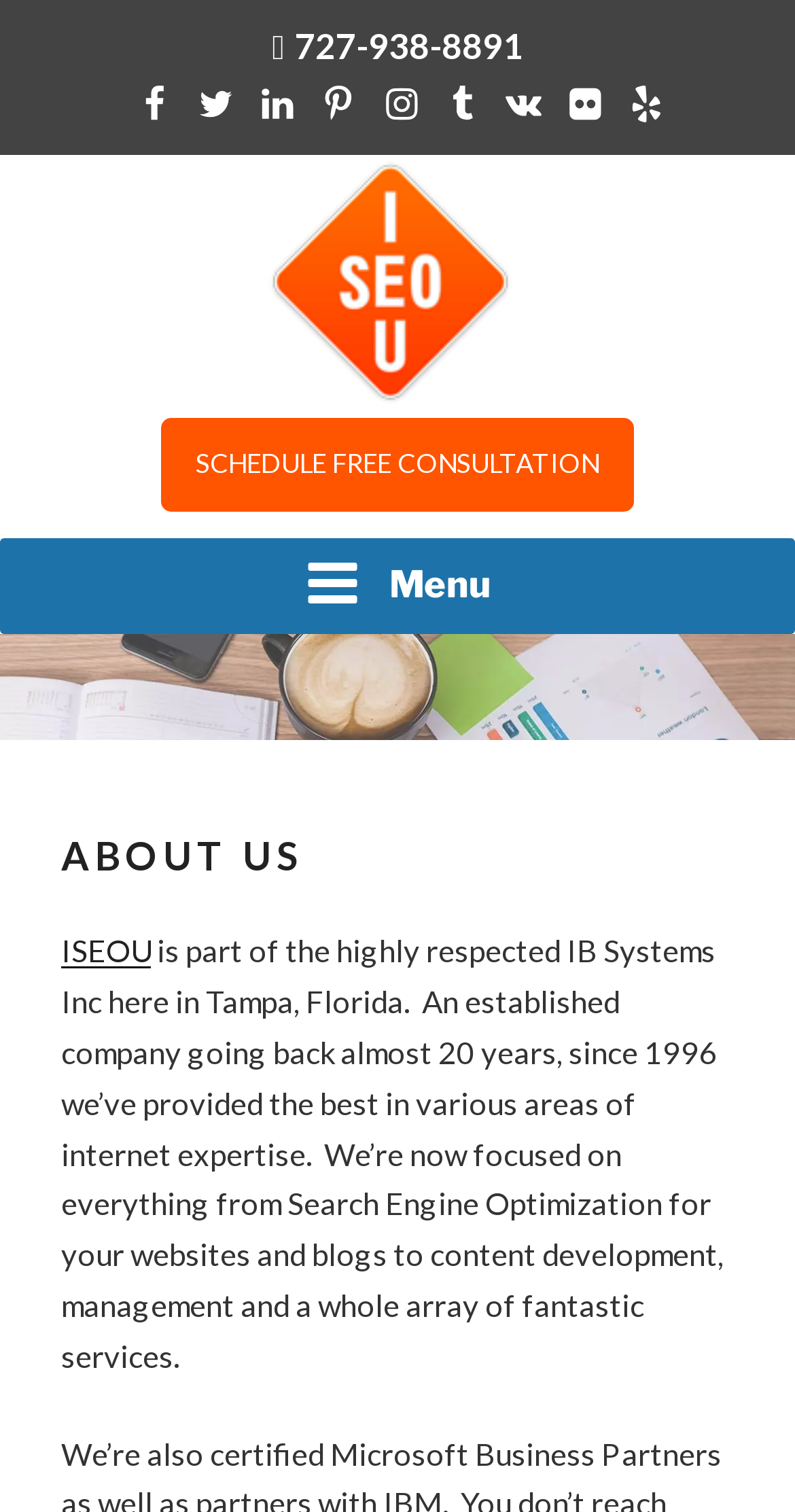Please determine the bounding box coordinates of the section I need to click to accomplish this instruction: "Schedule a free consultation".

[0.203, 0.277, 0.797, 0.338]